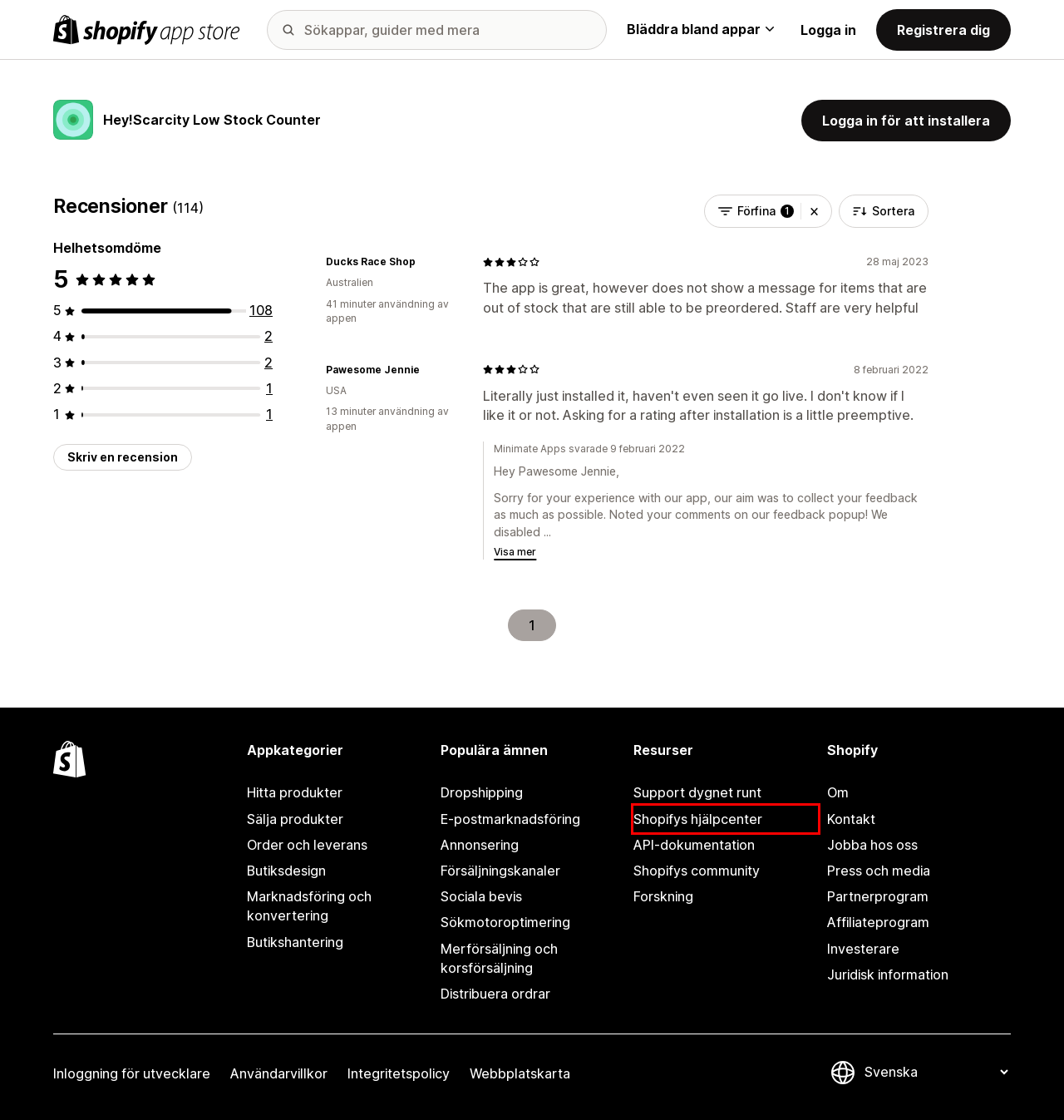You are provided a screenshot of a webpage featuring a red bounding box around a UI element. Choose the webpage description that most accurately represents the new webpage after clicking the element within the red bounding box. Here are the candidates:
A. Shopify Terms of Service - Shopify Sverige
B. Bästa apparna för Distribuera ordrar 2024 – Shopify App Store
C. Bästa apparna för E-postmarknadsföring 2024 – Shopify App Store
D. Shopify Community
E. Bästa apparna för Marknadsföring och konvertering 2024 – Shopify App Store
F. Careers, Internships, and Jobs at Shopify | Shopify Careers - Shopify USA
G. Shopifys hjälpcenter
H. Shopify - Pressroom

G